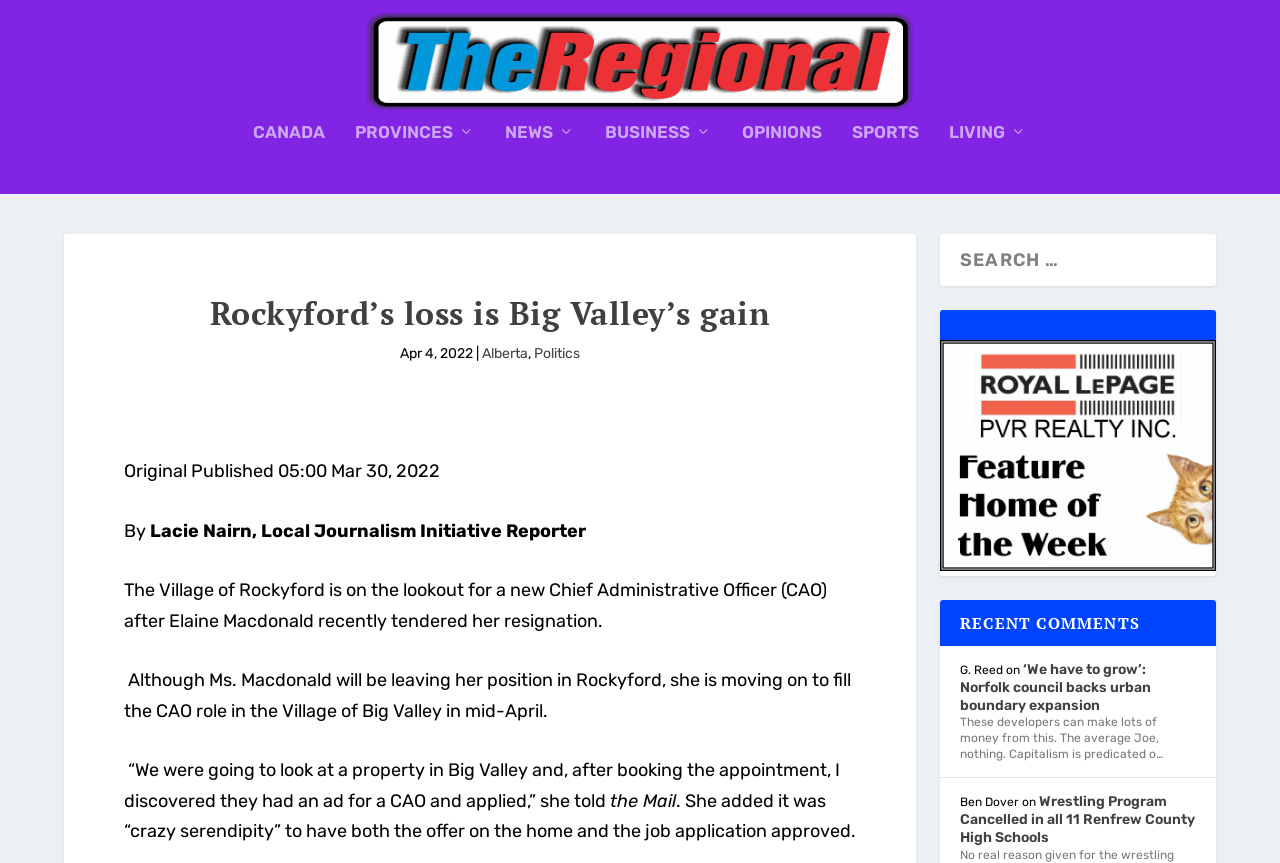Please identify the coordinates of the bounding box that should be clicked to fulfill this instruction: "Click on the 'Alberta' link".

[0.377, 0.4, 0.412, 0.42]